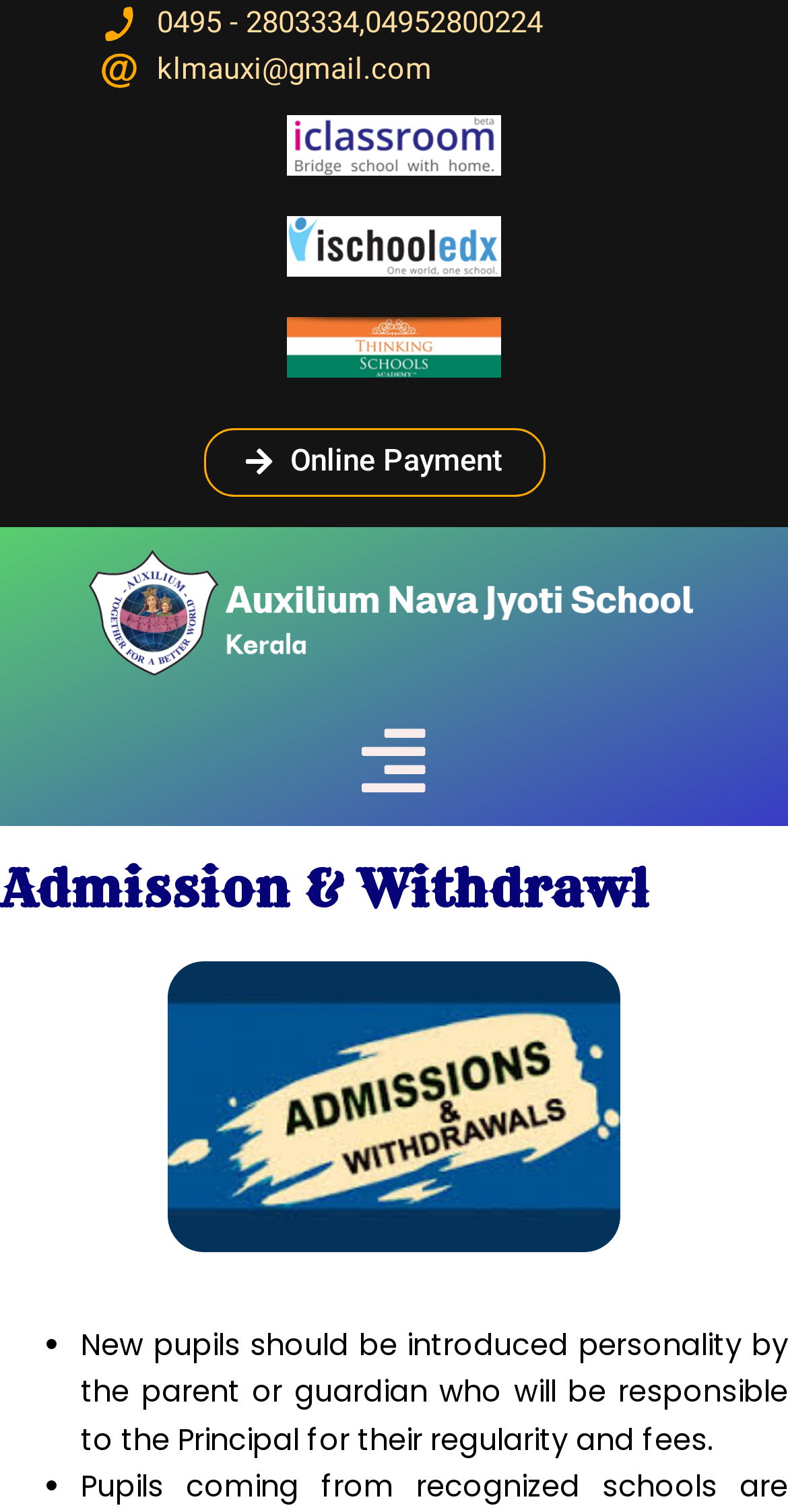What is the role of the parent or guardian in the admission process?
Based on the visual details in the image, please answer the question thoroughly.

According to the webpage, new pupils should be introduced personally by the parent or guardian who will be responsible to the Principal for their regularity and fees, indicating that the parent or guardian plays a significant role in the admission process.